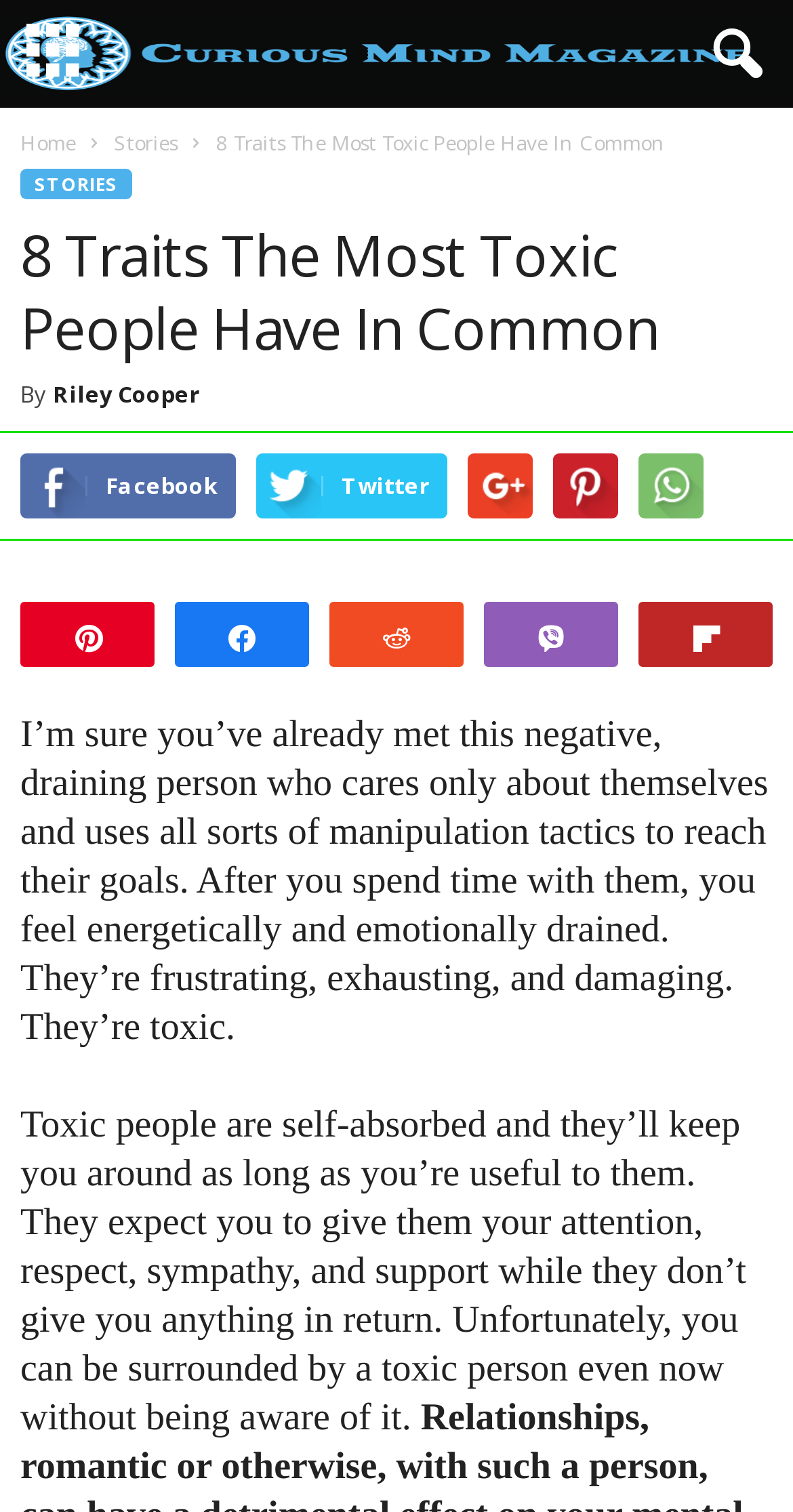Who is the author of the article?
Using the information from the image, give a concise answer in one word or a short phrase.

Riley Cooper